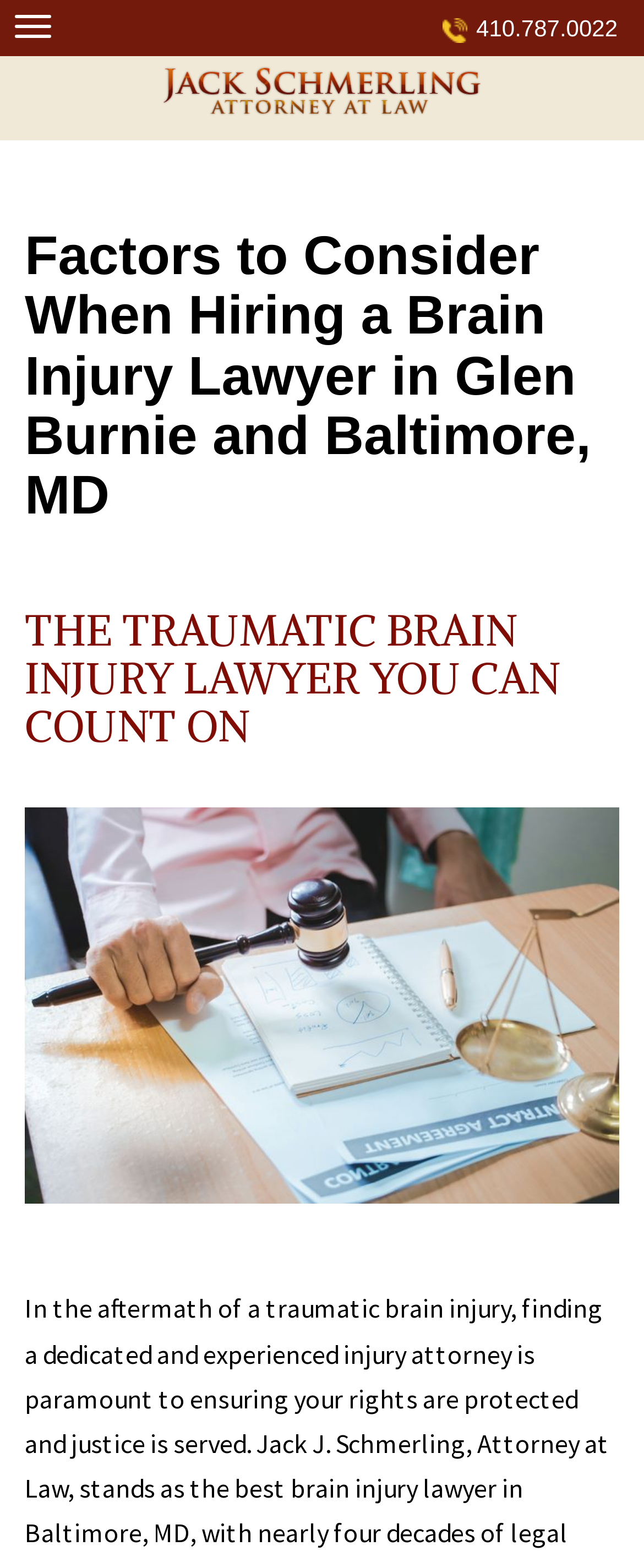Give a concise answer using only one word or phrase for this question:
What is the topic of the webpage?

Brain Injury Lawyer